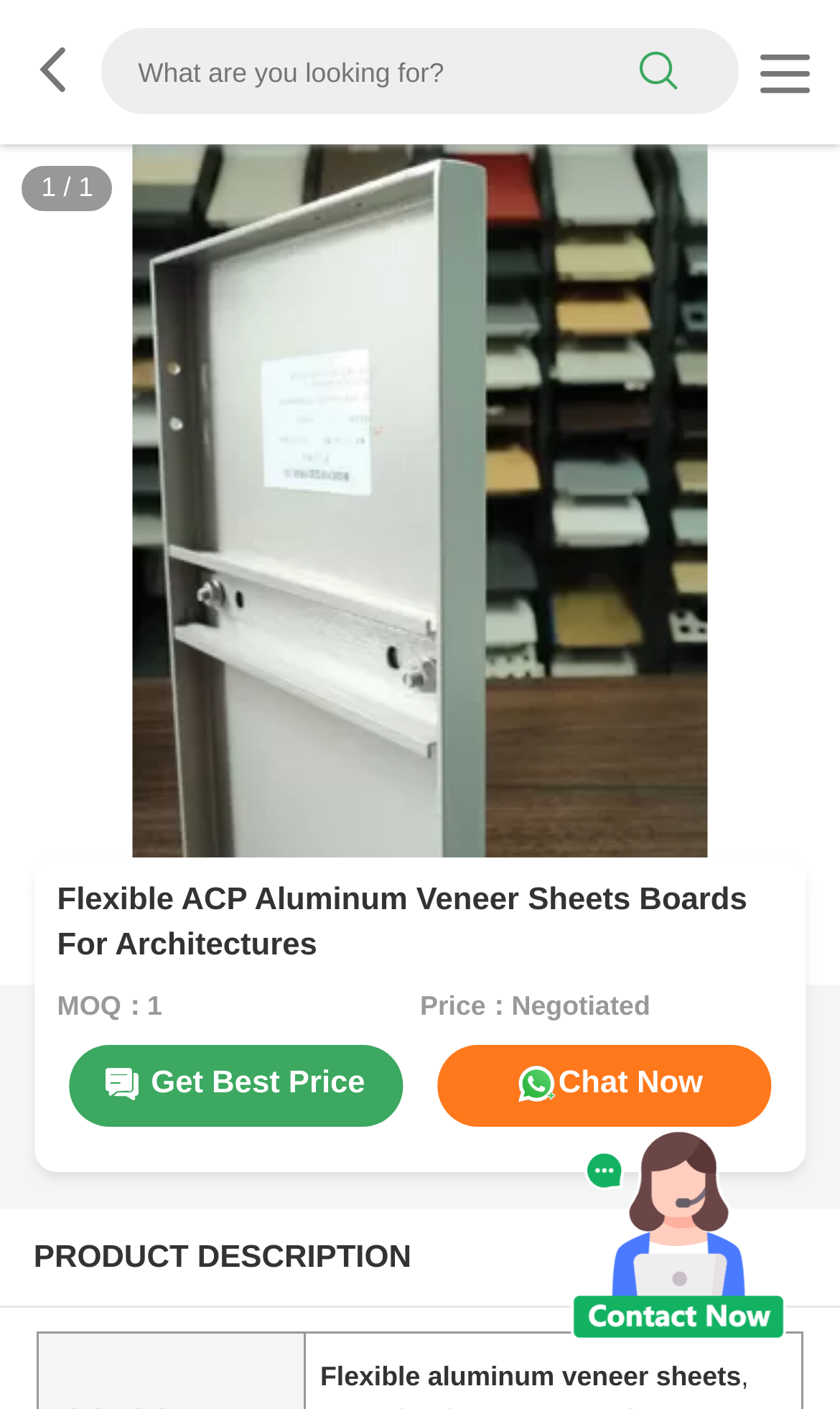Please analyze the image and provide a thorough answer to the question:
What is the product category?

I found the answer by looking at the heading 'Flexible aluminum veneer sheets' which is located under the 'PRODUCT DESCRIPTION' section, indicating the product category.